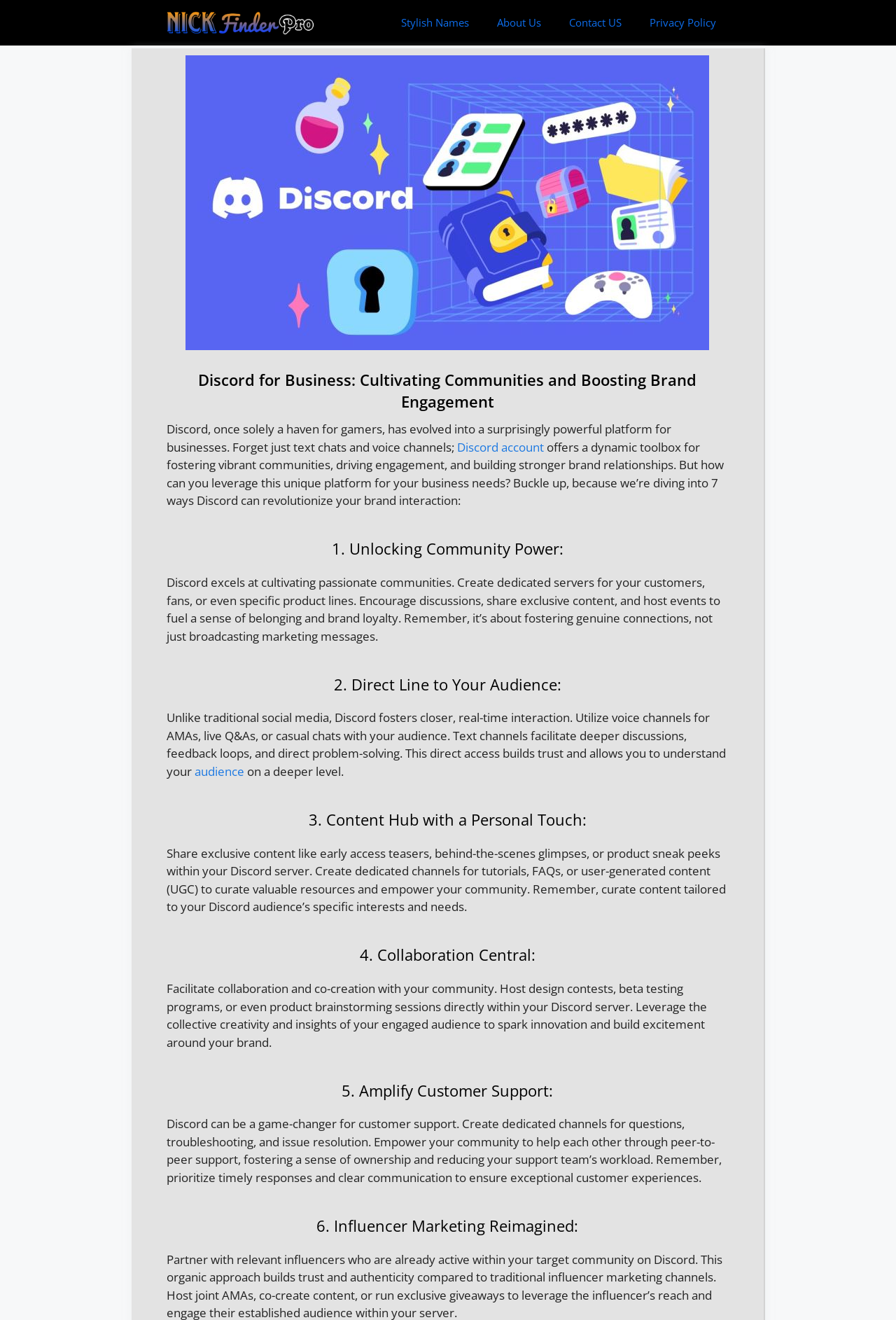Describe every aspect of the webpage comprehensively.

The webpage is about Discord for Business, highlighting its potential for cultivating communities and boosting brand engagement. At the top, there is a navigation bar with links to "NickFinderPro", "Stylish Names", "About Us", "Contact US", and "Privacy Policy". 

Below the navigation bar, there is a header section with the title "Discord for Business: Cultivating Communities and Boosting Brand Engagement". 

The main content area is divided into sections, each with a heading and descriptive text. The first section introduces Discord as a powerful platform for businesses, offering a dynamic toolbox for fostering vibrant communities and building stronger brand relationships. 

The subsequent sections, numbered from 1 to 6, explore different ways Discord can revolutionize brand interaction. These sections include headings, descriptive text, and occasional links. The topics covered range from unlocking community power, direct line to the audience, content hub with a personal touch, collaboration central, amplifying customer support, to influencer marketing reimagined. 

Throughout the content area, there are no images, but there are links and headings that break up the text and provide a clear structure to the content. The overall layout is organized, with each section building upon the previous one to provide a comprehensive overview of Discord's potential for businesses.